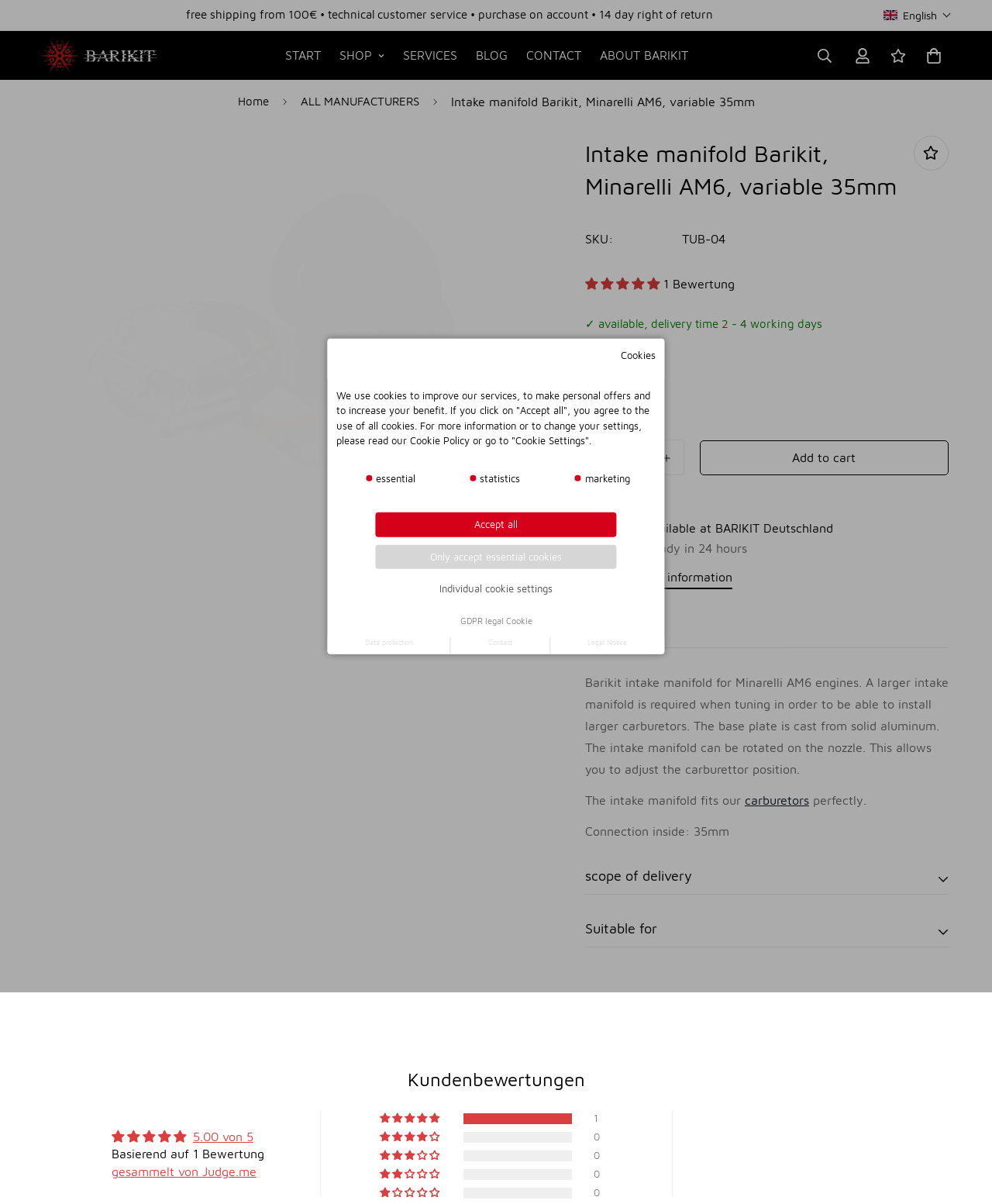Articulate a detailed summary of the webpage's content and design.

This webpage is about a Barikit intake manifold for Minarelli AM6 engines. At the top, there is a navigation bar with links to "BARIKIT", "START", "SHOP", "SERVICES", "BLOG", "CONTACT", and "ABOUT BARIKIT". Next to the navigation bar, there is a language switcher country flag for English. Below the navigation bar, there is a breadcrumbs navigation section showing the current page's location in the website hierarchy.

The main content of the page is divided into two sections. On the left side, there is an image of the intake manifold, and below it, there are buttons to add the product to the cart, view store information, and share the product. On the right side, there is a detailed description of the product, including its features, specifications, and reviews.

The product description section starts with the product name, "Intake manifold Barikit, Minarelli AM6, variable 35mm", followed by a short summary of the product. Below the summary, there are sections for product details, including the SKU, price, availability, and quantity. There is also a section for customer reviews, which shows an average rating of 5.00 stars based on 1 review.

At the bottom of the page, there is a section for cookie settings, which explains how the website uses cookies and provides options to accept or decline certain types of cookies.

Throughout the page, there are several images, including the product image, a logo, and icons for social media sharing and cookie settings. The overall layout is organized and easy to navigate, with clear headings and concise text.